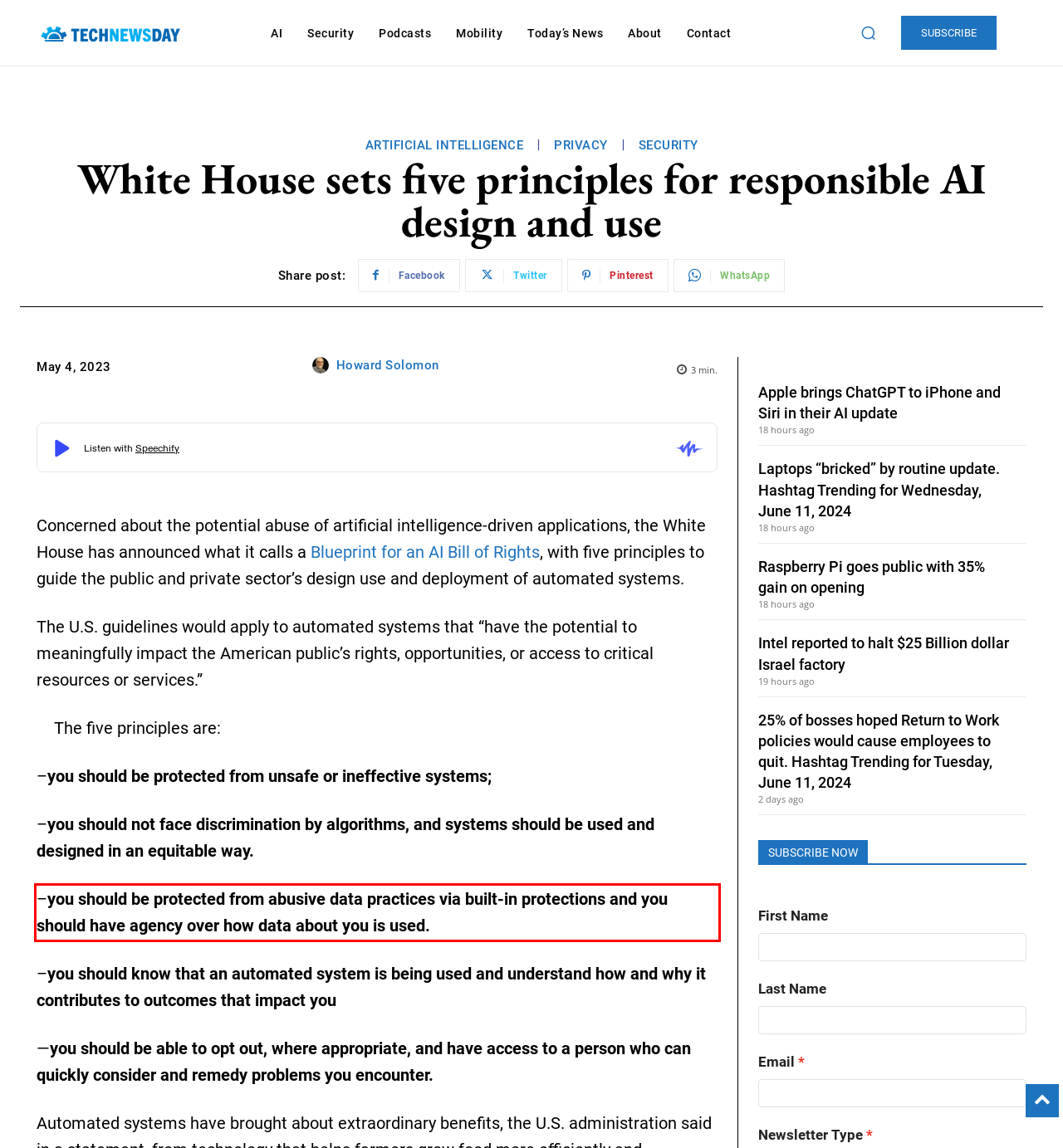You have a screenshot of a webpage, and there is a red bounding box around a UI element. Utilize OCR to extract the text within this red bounding box.

–you should be protected from abusive data practices via built-in protections and you should have agency over how data about you is used.